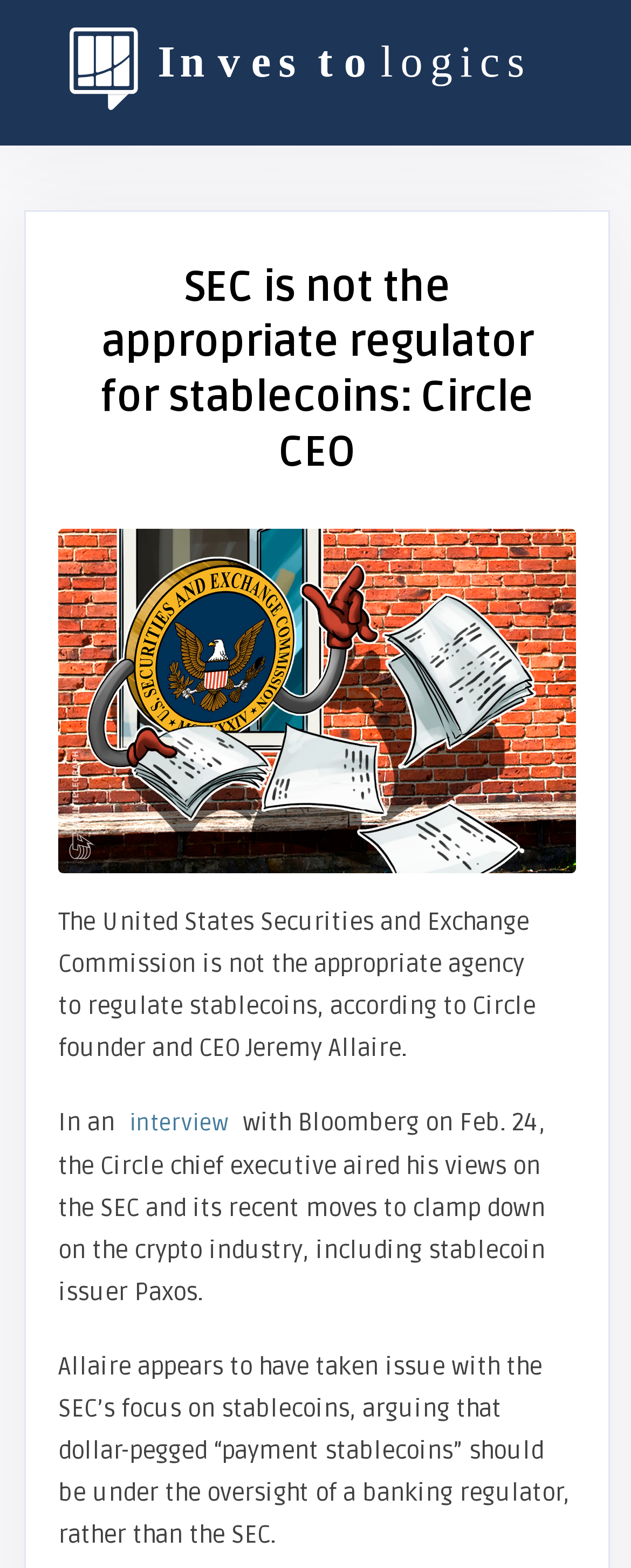Please determine the heading text of this webpage.

SEC is not the appropriate regulator for stablecoins: Circle CEO